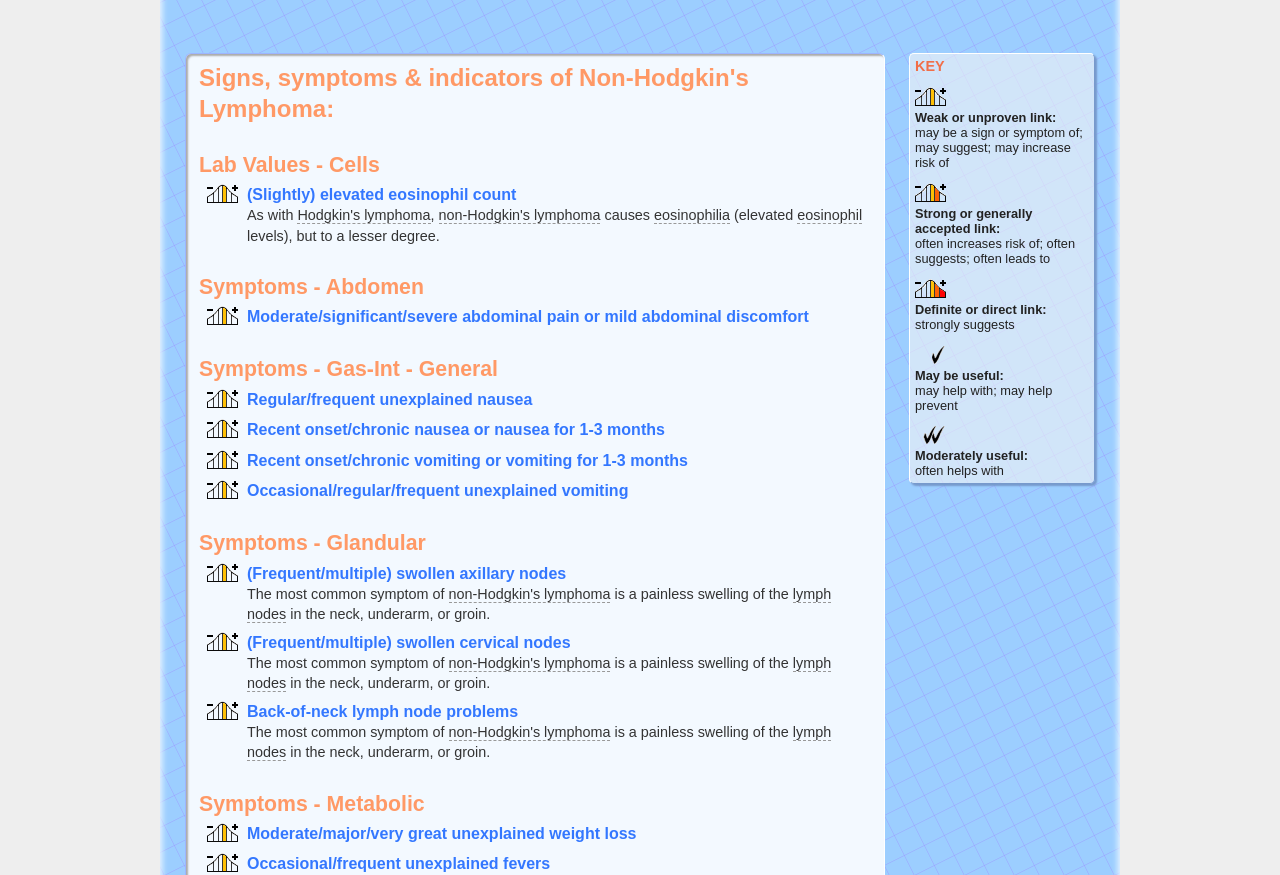Please identify the bounding box coordinates of the element I need to click to follow this instruction: "Explore 'non-Hodgkin's lymphoma'".

[0.343, 0.237, 0.469, 0.256]